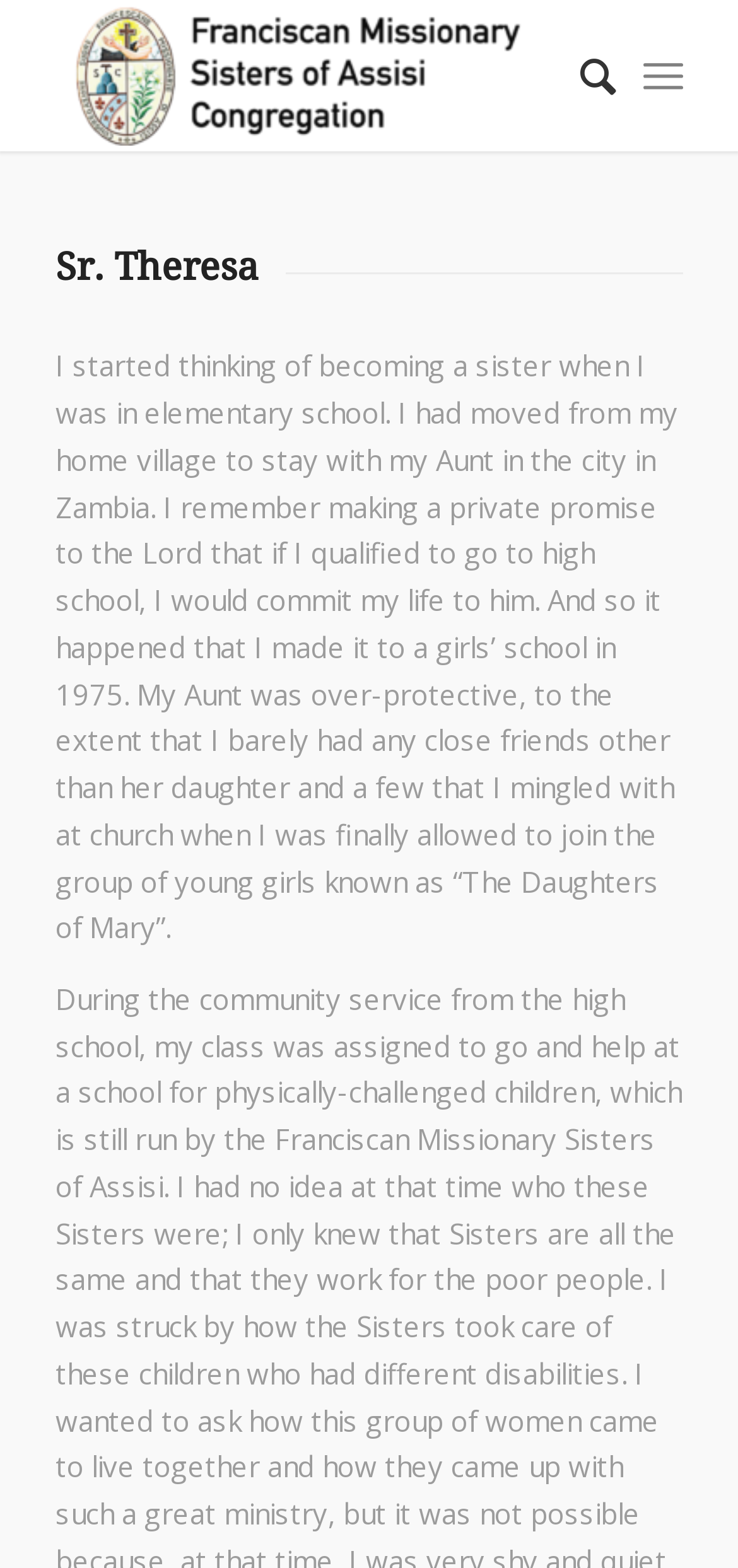Using the information from the screenshot, answer the following question thoroughly:
Where did the sister move to from her home village?

The question asks for the location where the sister moved to from her home village, which can be found in the StaticText element with the text 'I had moved from my home village to stay with my Aunt in the city in Zambia.' at coordinates [0.075, 0.221, 0.919, 0.603].